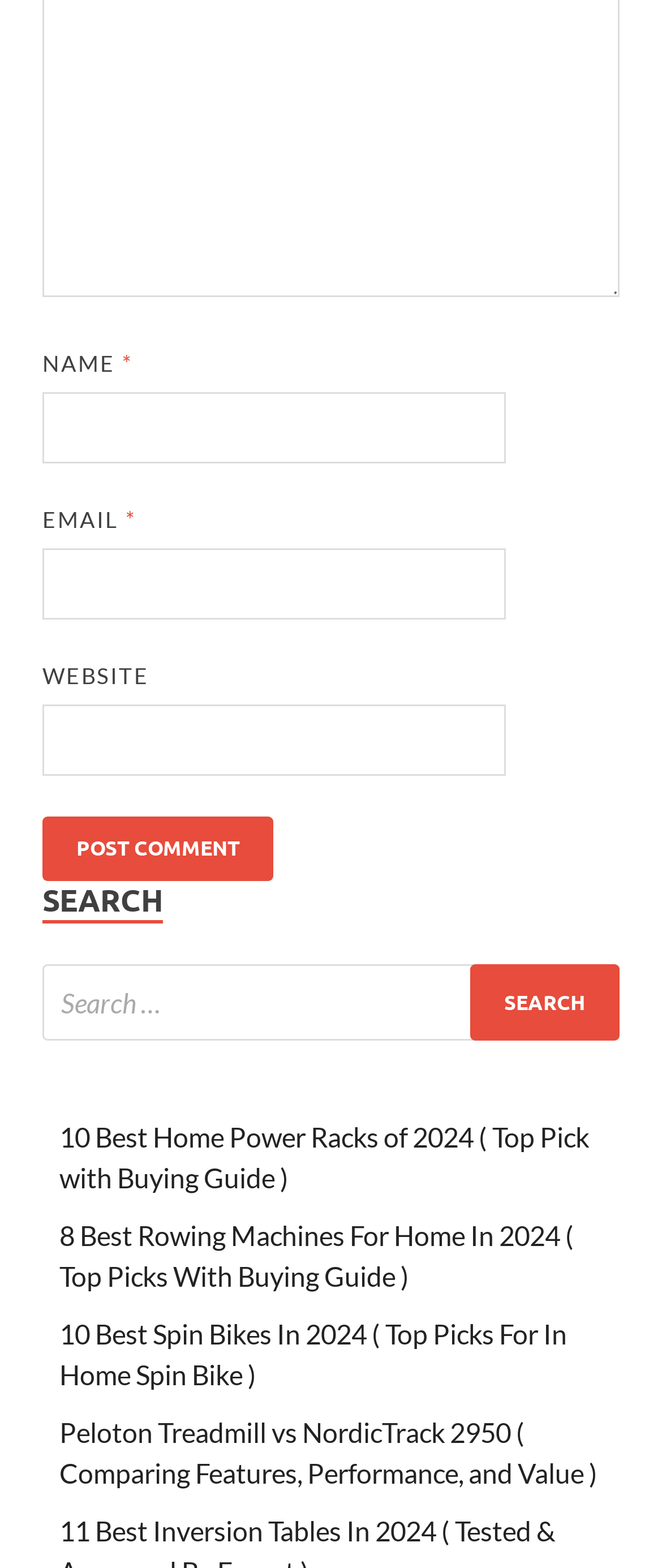Identify the bounding box coordinates of the element that should be clicked to fulfill this task: "Enter your email". The coordinates should be provided as four float numbers between 0 and 1, i.e., [left, top, right, bottom].

[0.064, 0.349, 0.764, 0.395]